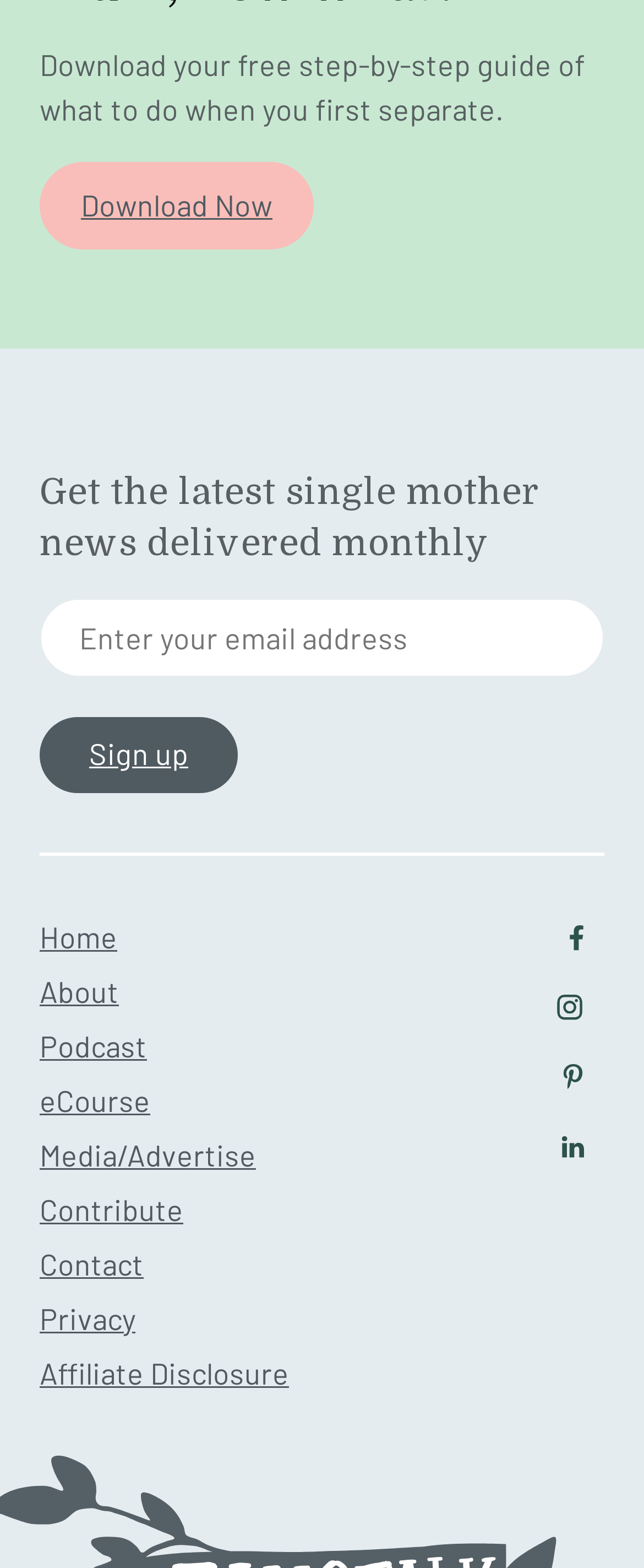What type of content is available on the website?
Give a single word or phrase answer based on the content of the image.

podcast, eCourse